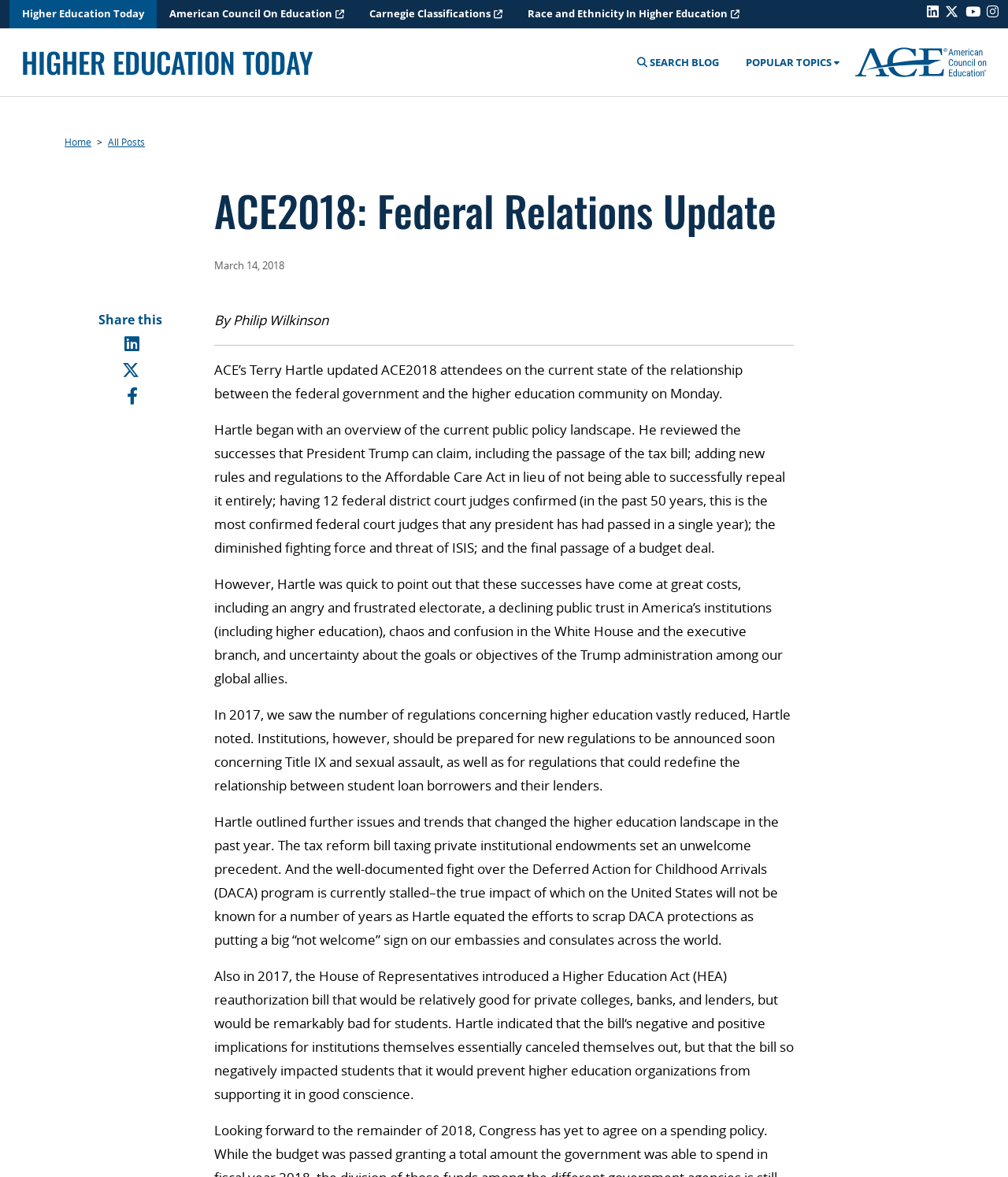Please find the bounding box coordinates of the clickable region needed to complete the following instruction: "Search the blog". The bounding box coordinates must consist of four float numbers between 0 and 1, i.e., [left, top, right, bottom].

[0.632, 0.046, 0.721, 0.059]